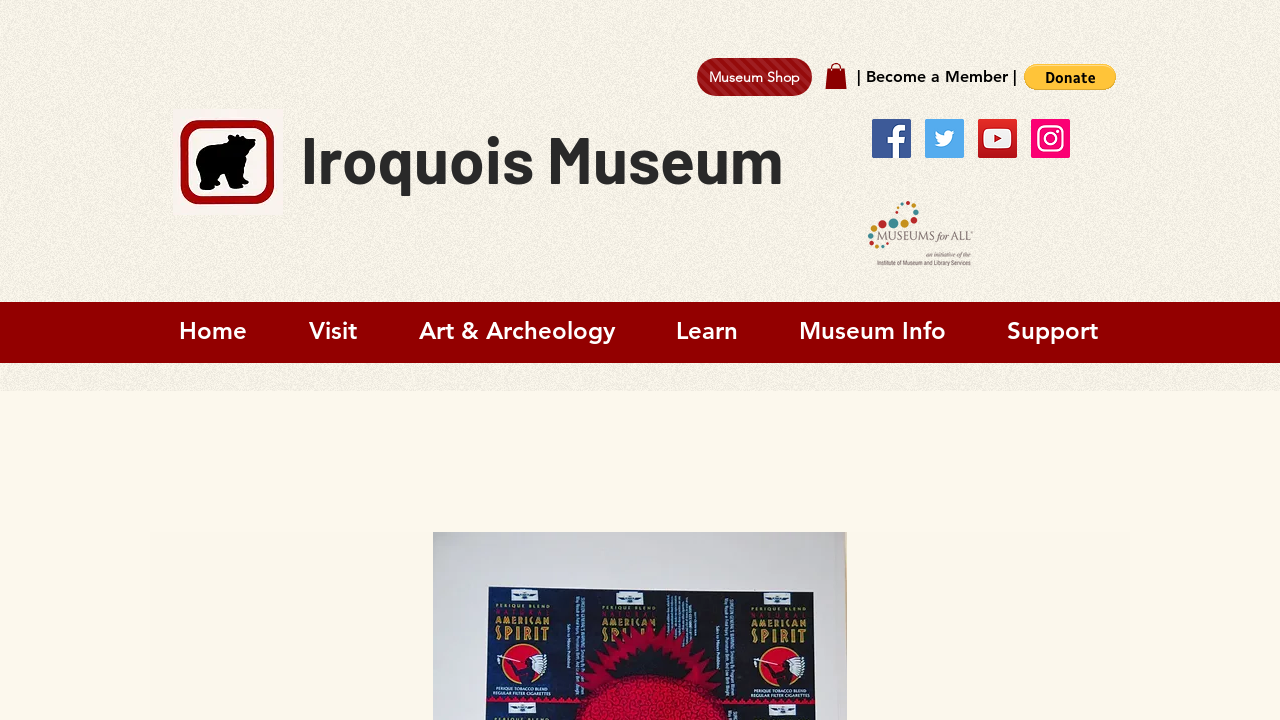How many navigation options are there?
Refer to the image and provide a one-word or short phrase answer.

6